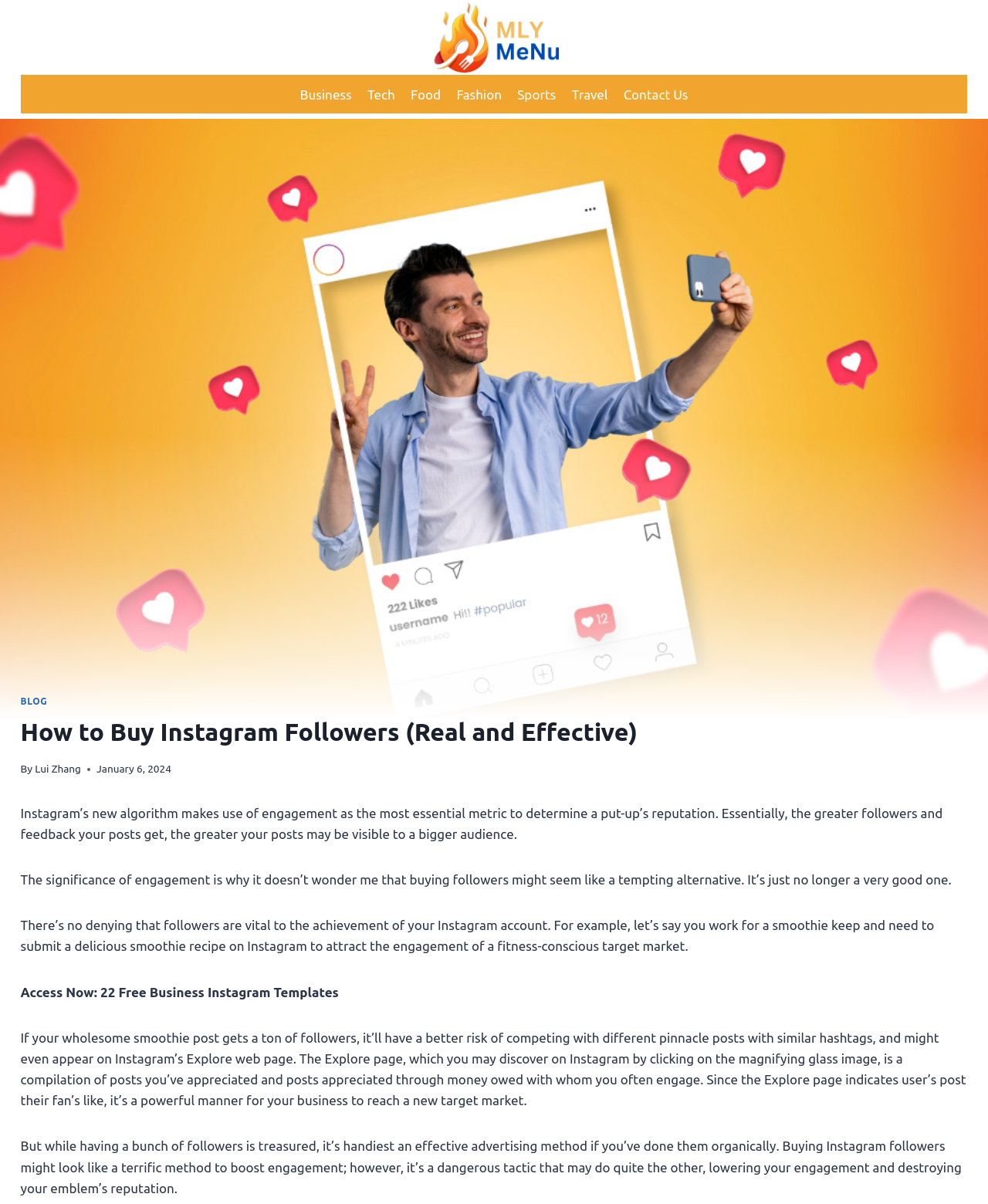What is the name of the business mentioned in the article?
Using the details from the image, give an elaborate explanation to answer the question.

I found the name of the business by reading the article, which uses a smoothie shop as an example of a business that wants to attract the engagement of a fitness-conscious target market on Instagram.